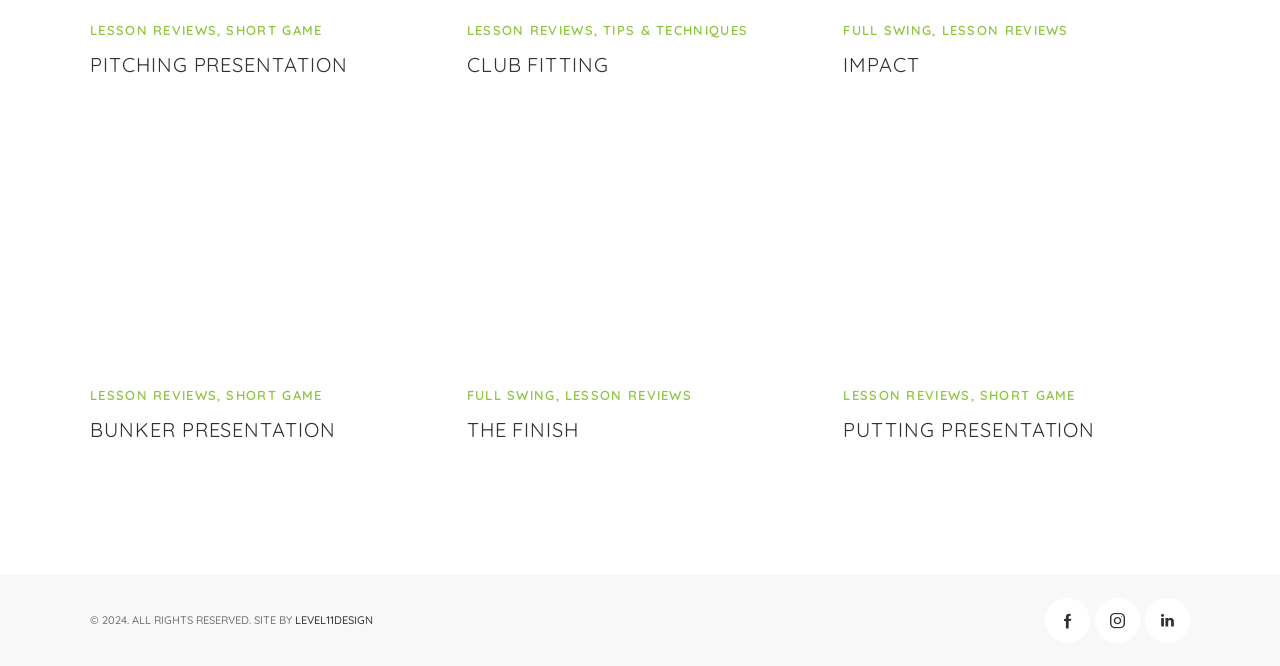Can you identify the bounding box coordinates of the clickable region needed to carry out this instruction: 'Access FULL SWING'? The coordinates should be four float numbers within the range of 0 to 1, stated as [left, top, right, bottom].

[0.659, 0.031, 0.728, 0.061]